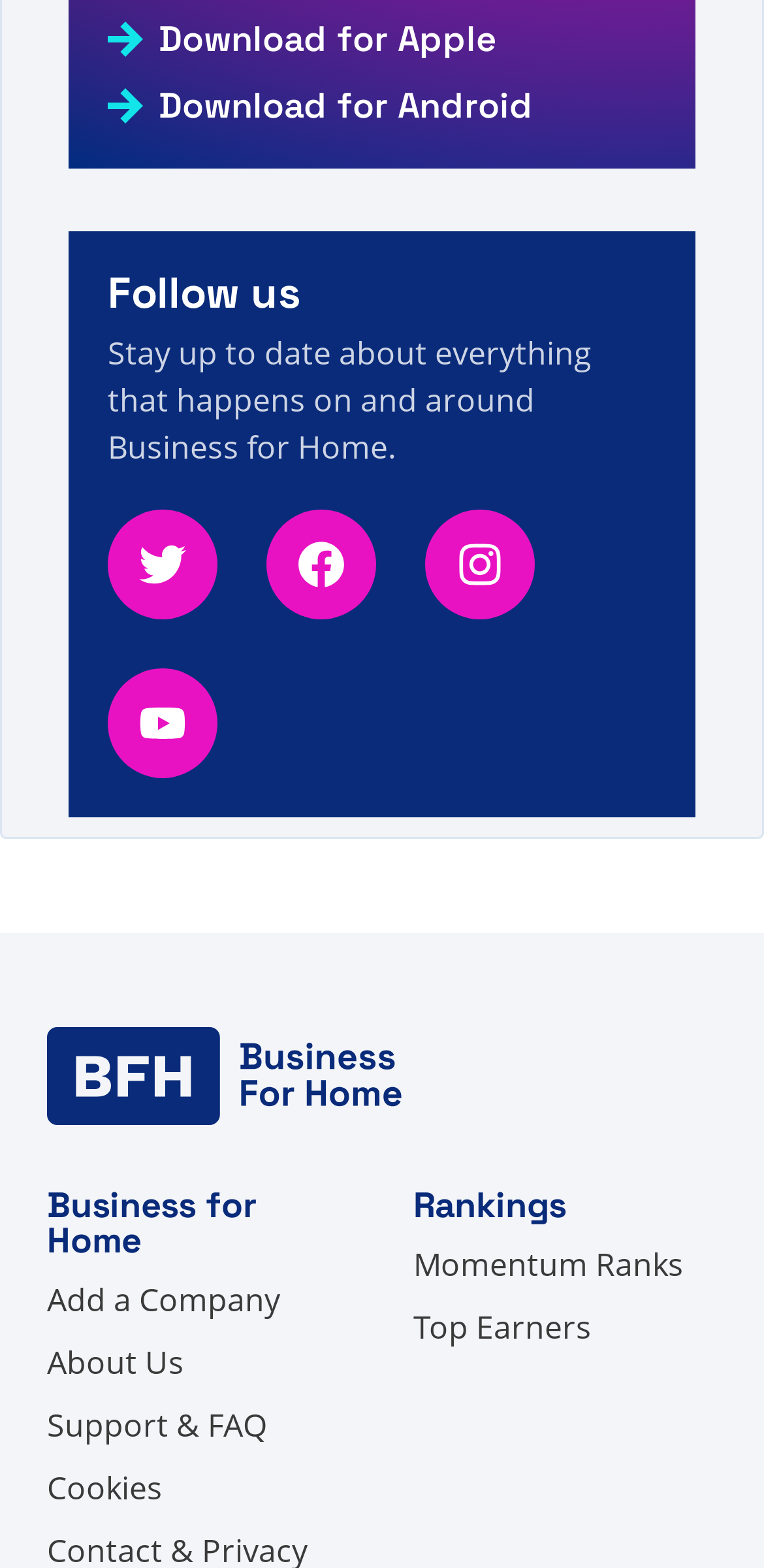Based on the image, provide a detailed response to the question:
How many social media links are available?

I counted the number of social media links in the footer section, which are Twitter, Facebook, Instagram, and YouTube, so there are 4 social media links available.